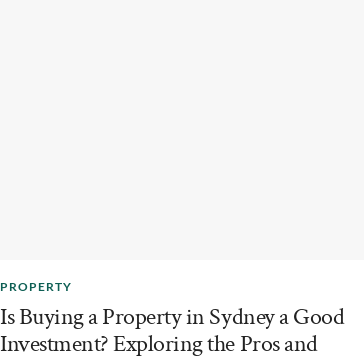Provide a thorough description of the contents of the image.

The image presents a title link titled "Is Buying a Property in Sydney a Good Investment? Exploring the Pros and Cons." This link suggests insights into the real estate market in Sydney, emphasizing the potential advantages and challenges of property investment in that area. The accompanying text, labeled 'PROPERTY,' indicates that this information is part of a broader discussion about real estate opportunities. The content likely provides essential guidance for prospective investors looking to navigate the complexities of the Sydney property market.